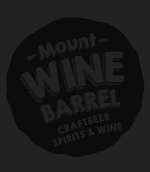What type of beverages does the establishment offer?
Using the visual information, answer the question in a single word or phrase.

Craft beer, spirits, and wine